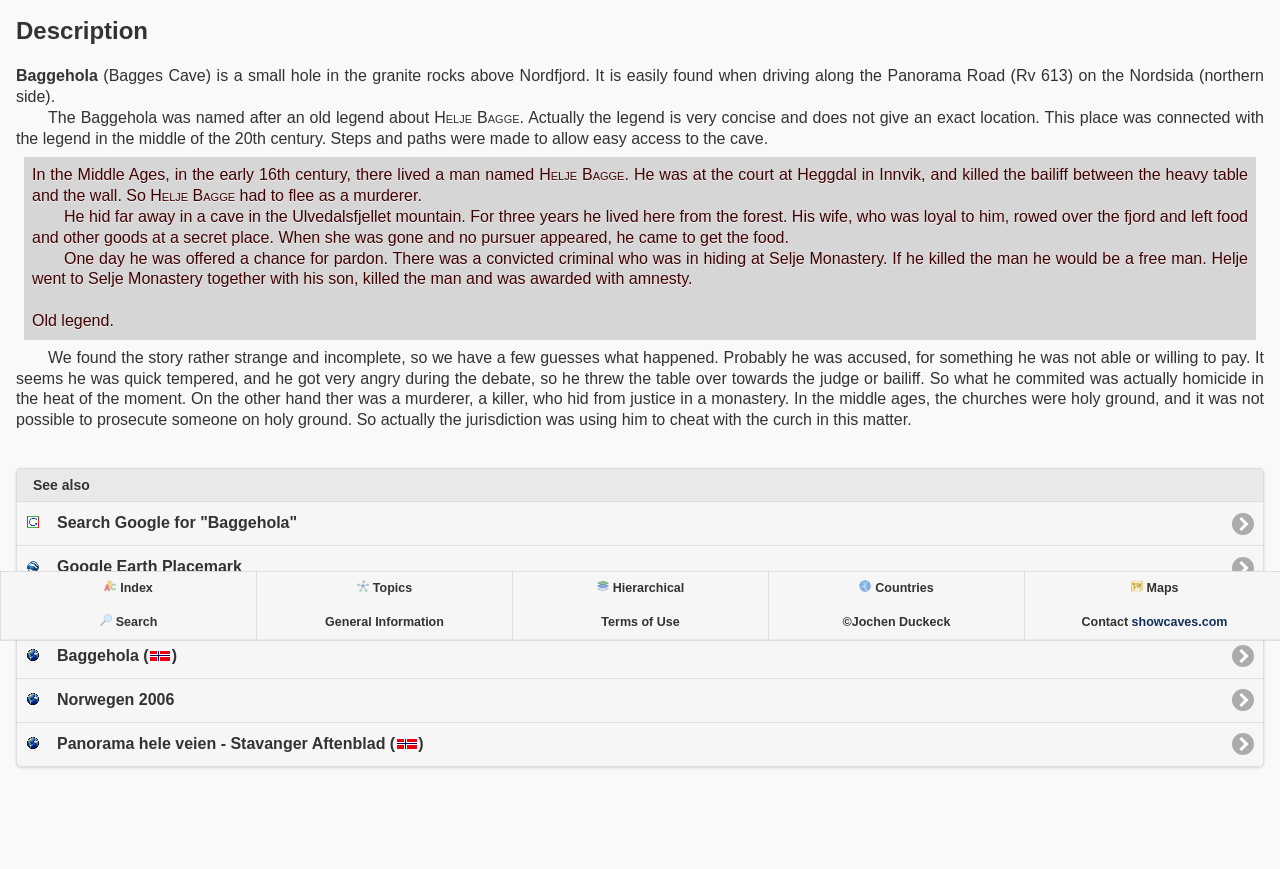Locate the bounding box coordinates of the UI element described by: "Baggehola ()". Provide the coordinates as four float numbers between 0 and 1, formatted as [left, top, right, bottom].

[0.012, 0.729, 0.988, 0.78]